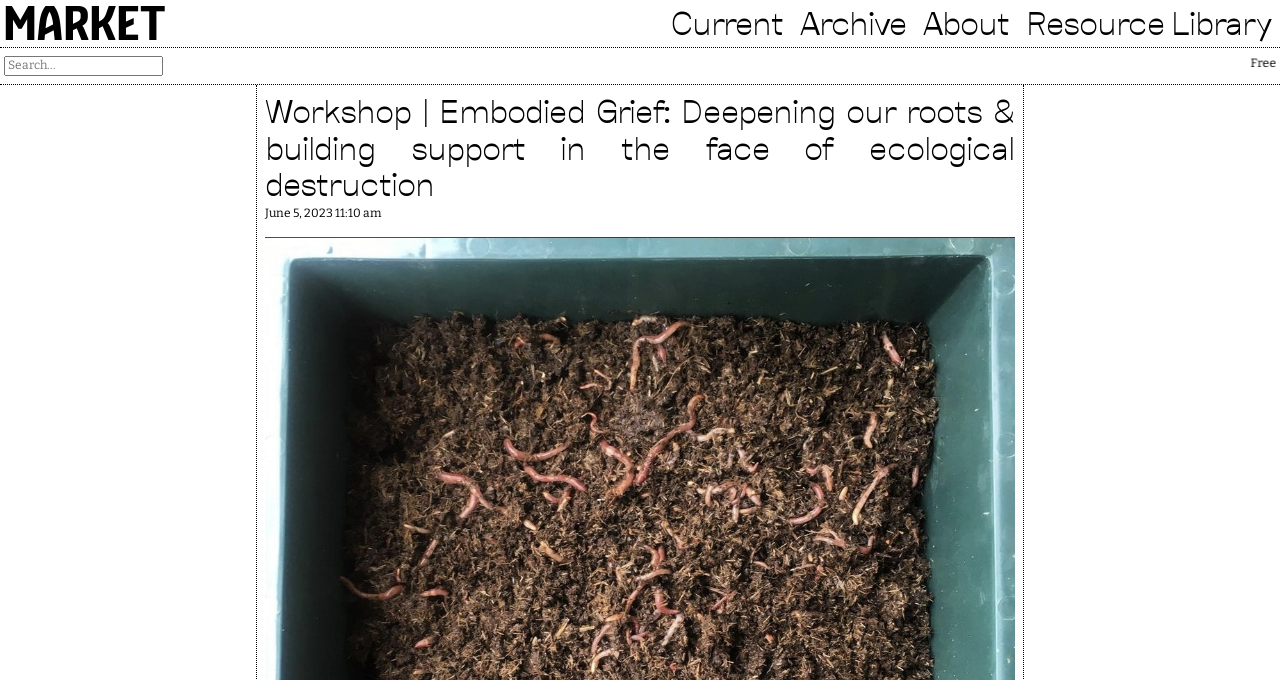What is the date of the workshop?
Answer the question with a thorough and detailed explanation.

I found the date of the workshop by looking at the main content section of the webpage, where it says 'Sunday 25 June / 2-5pm'. This indicates that the workshop is taking place on June 25.